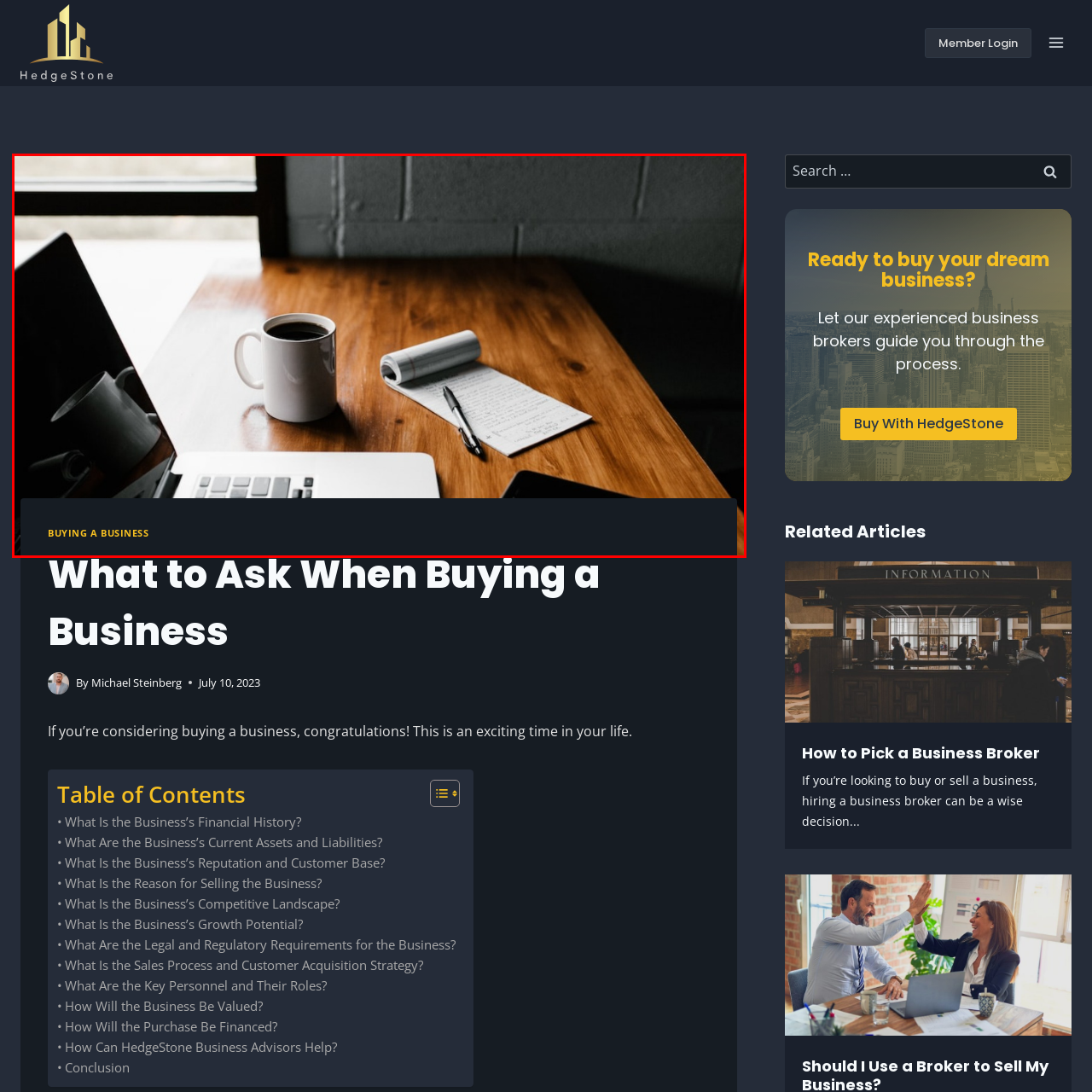What is the effect of the window in the background?
Analyze the image highlighted by the red bounding box and give a detailed response to the question using the information from the image.

The window in the background allows natural light to fill the space, which enhances the ambiance of focus and productivity. This suggests that the workspace is designed to promote contemplation and planning.